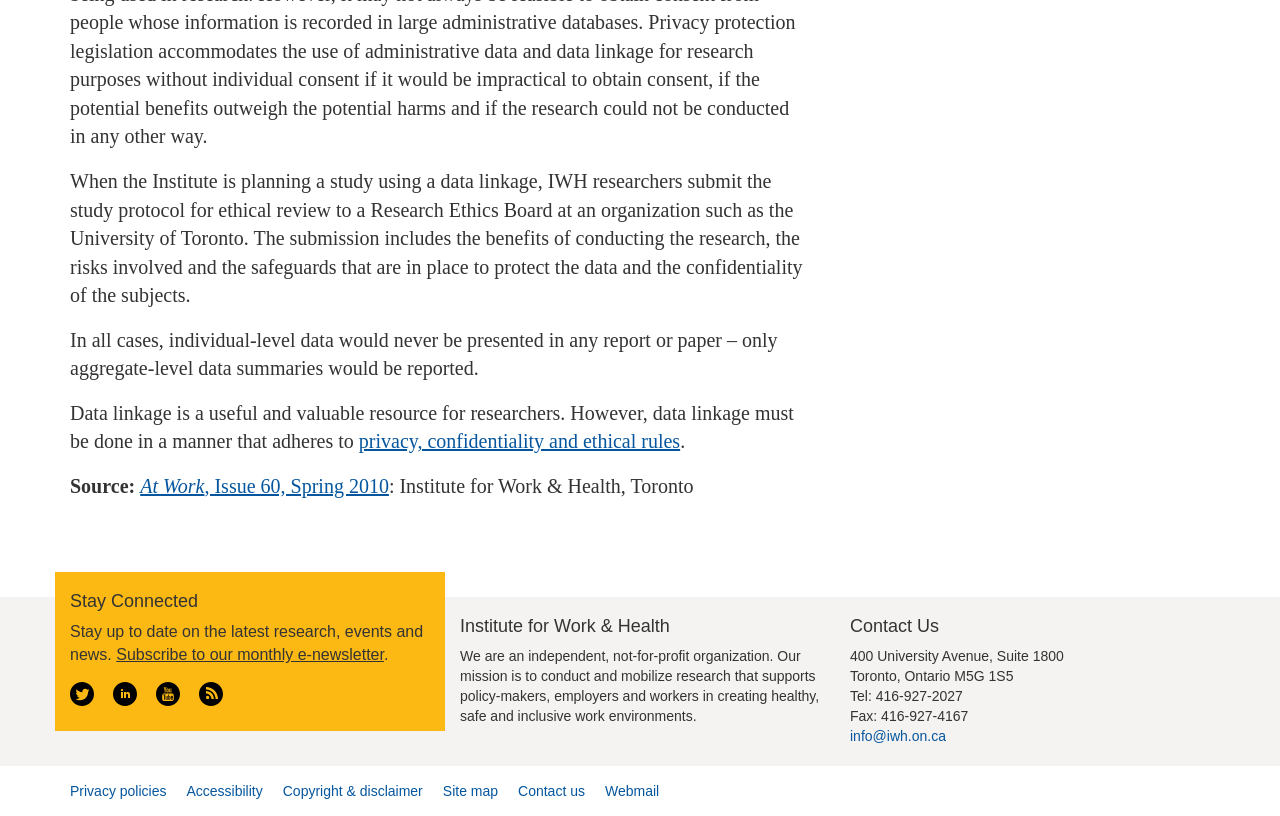What is the purpose of data linkage?
Look at the screenshot and give a one-word or phrase answer.

research